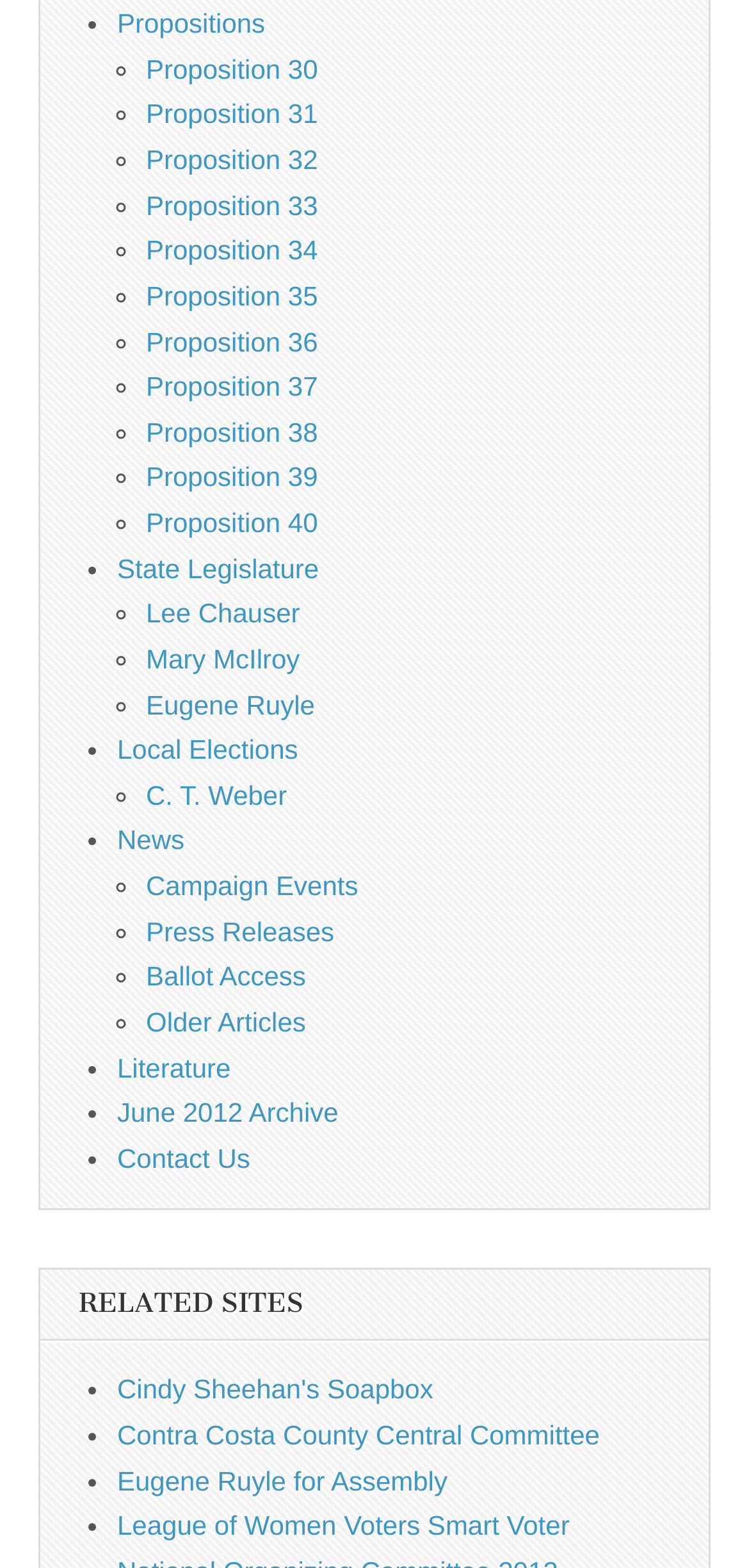Determine the coordinates of the bounding box that should be clicked to complete the instruction: "Click Propositions". The coordinates should be represented by four float numbers between 0 and 1: [left, top, right, bottom].

[0.156, 0.005, 0.354, 0.025]